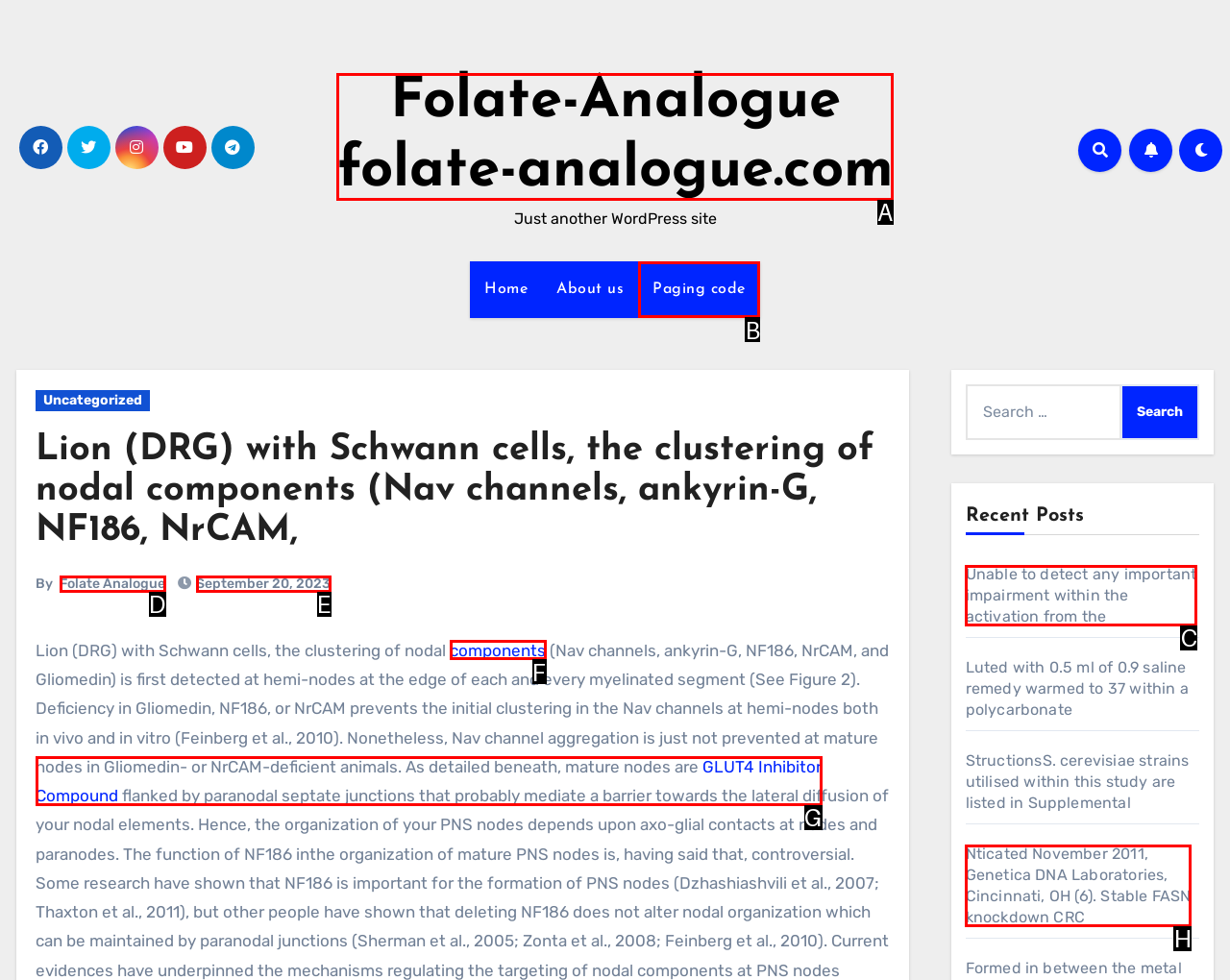Based on the choices marked in the screenshot, which letter represents the correct UI element to perform the task: Contact the union?

None